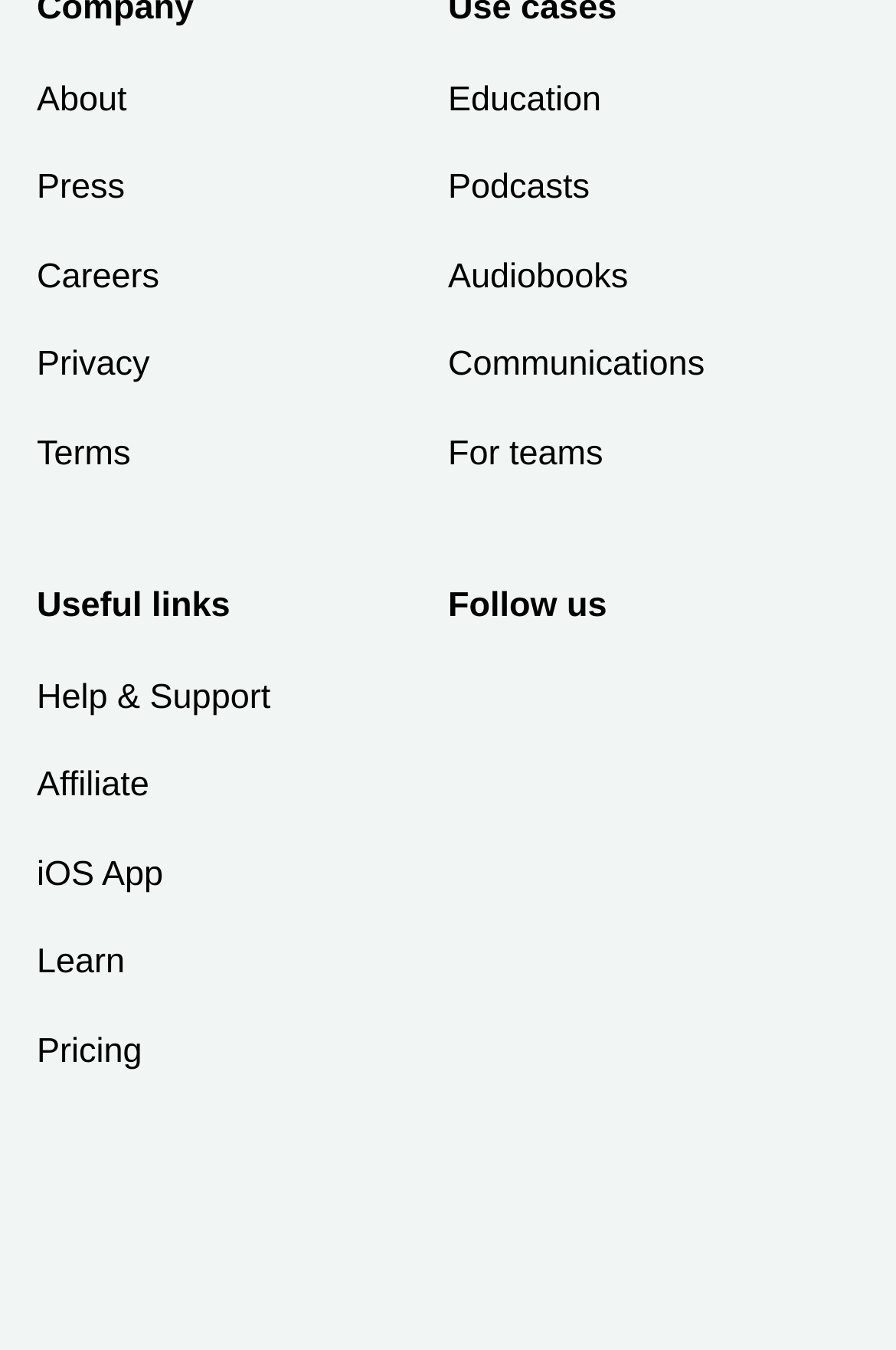Highlight the bounding box of the UI element that corresponds to this description: "Education".

[0.5, 0.051, 0.959, 0.097]